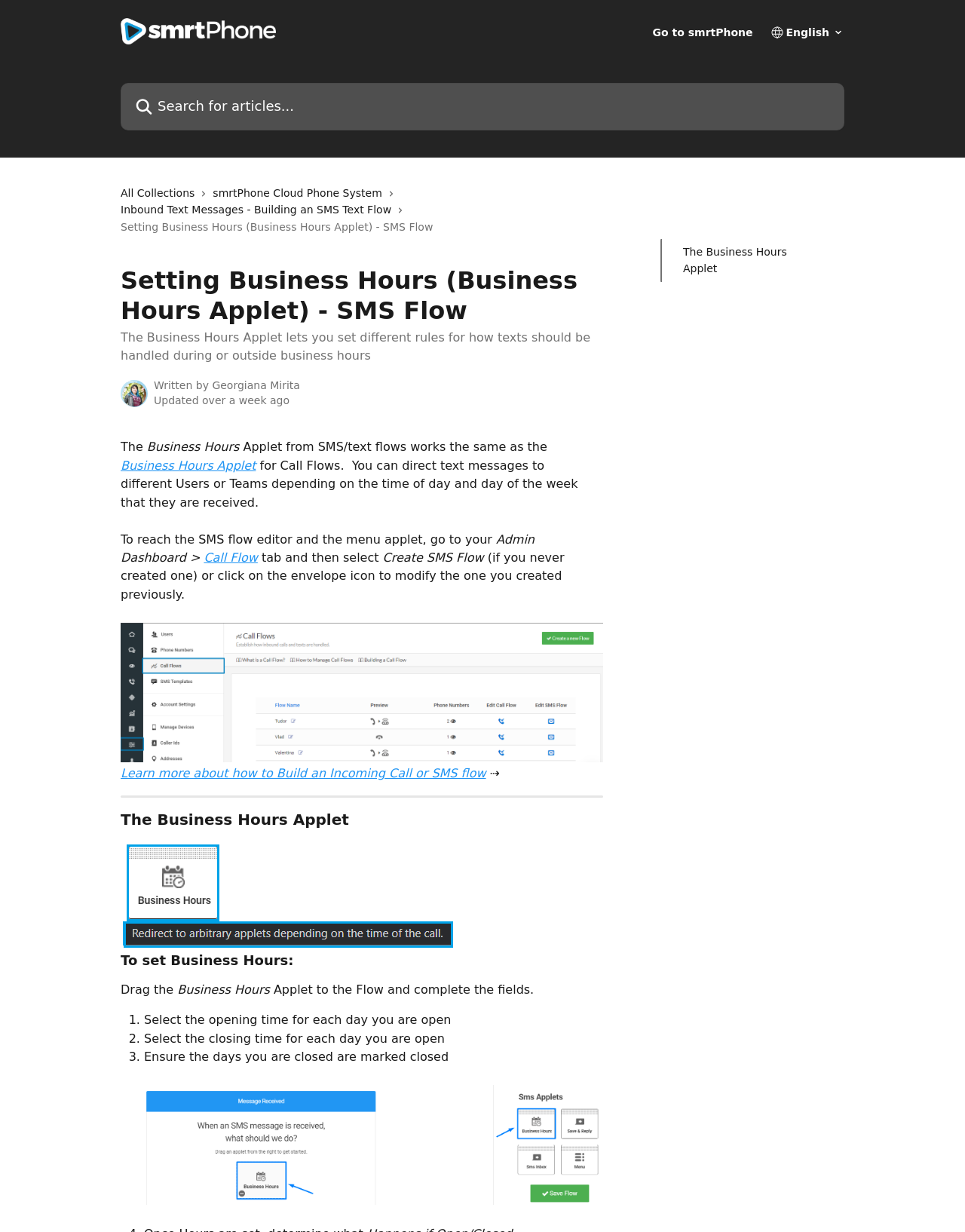Determine the bounding box coordinates for the area you should click to complete the following instruction: "Search for products".

None